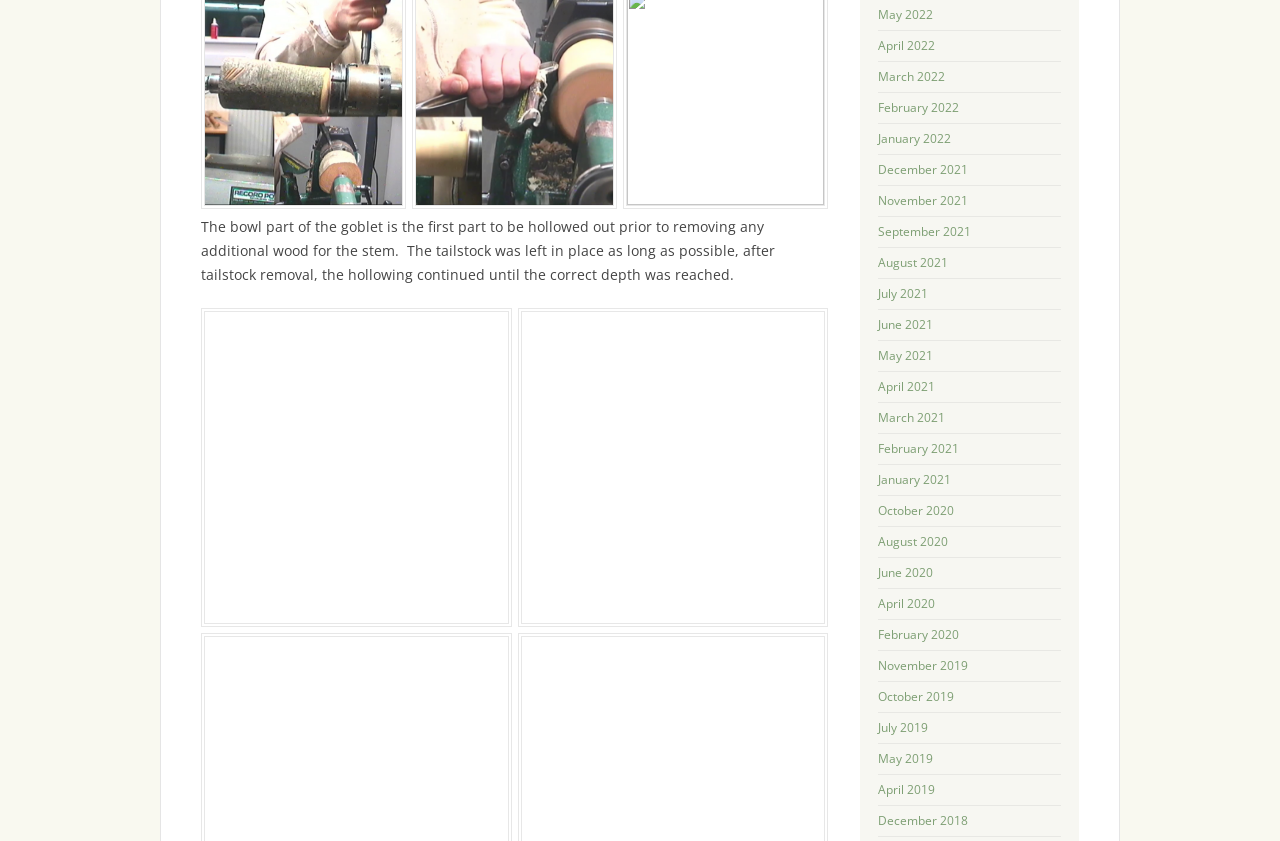Please locate the clickable area by providing the bounding box coordinates to follow this instruction: "View April 2022".

[0.686, 0.043, 0.73, 0.064]